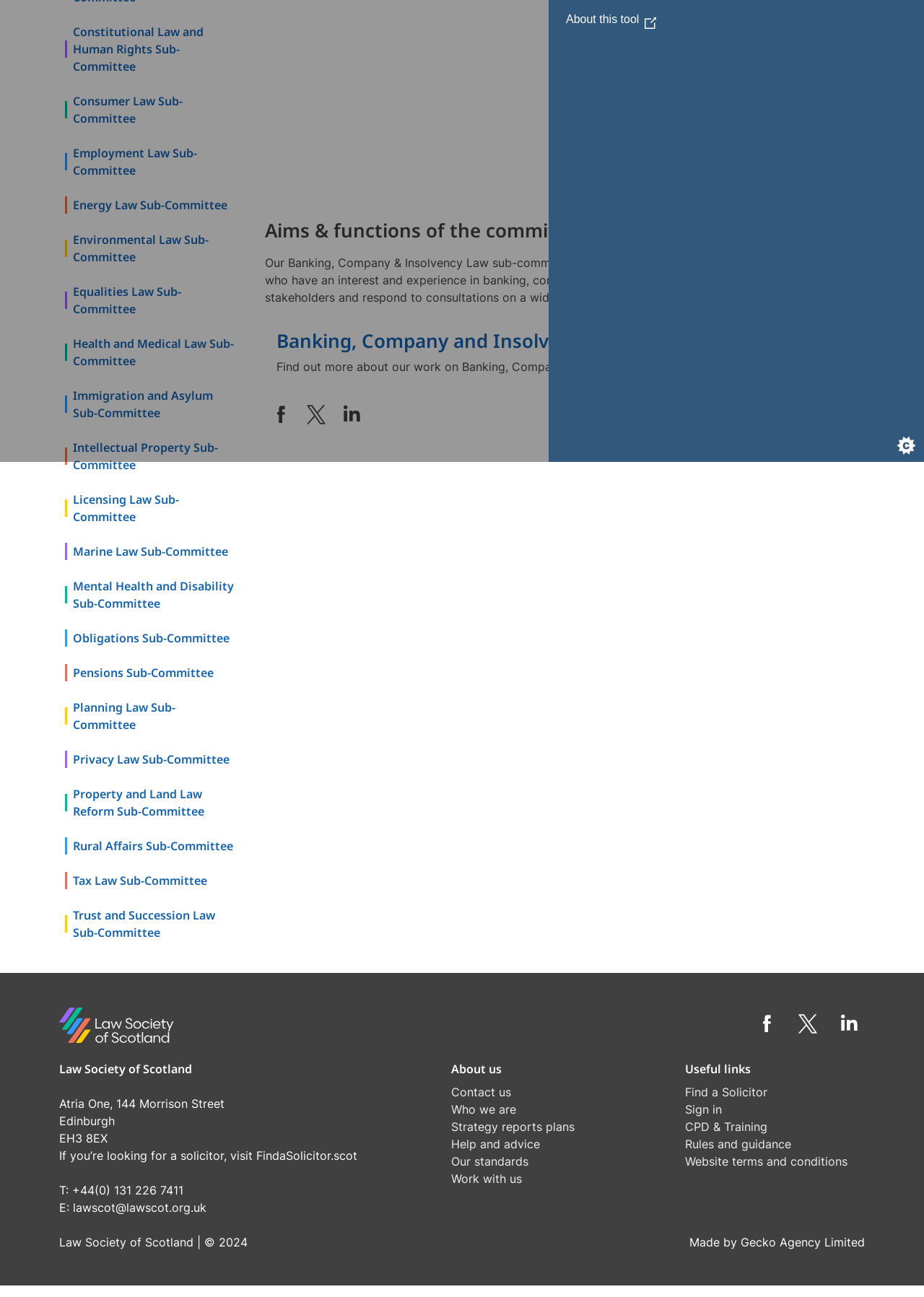Please find the bounding box for the UI element described by: "Obligations Sub-Committee".

[0.064, 0.479, 0.268, 0.505]